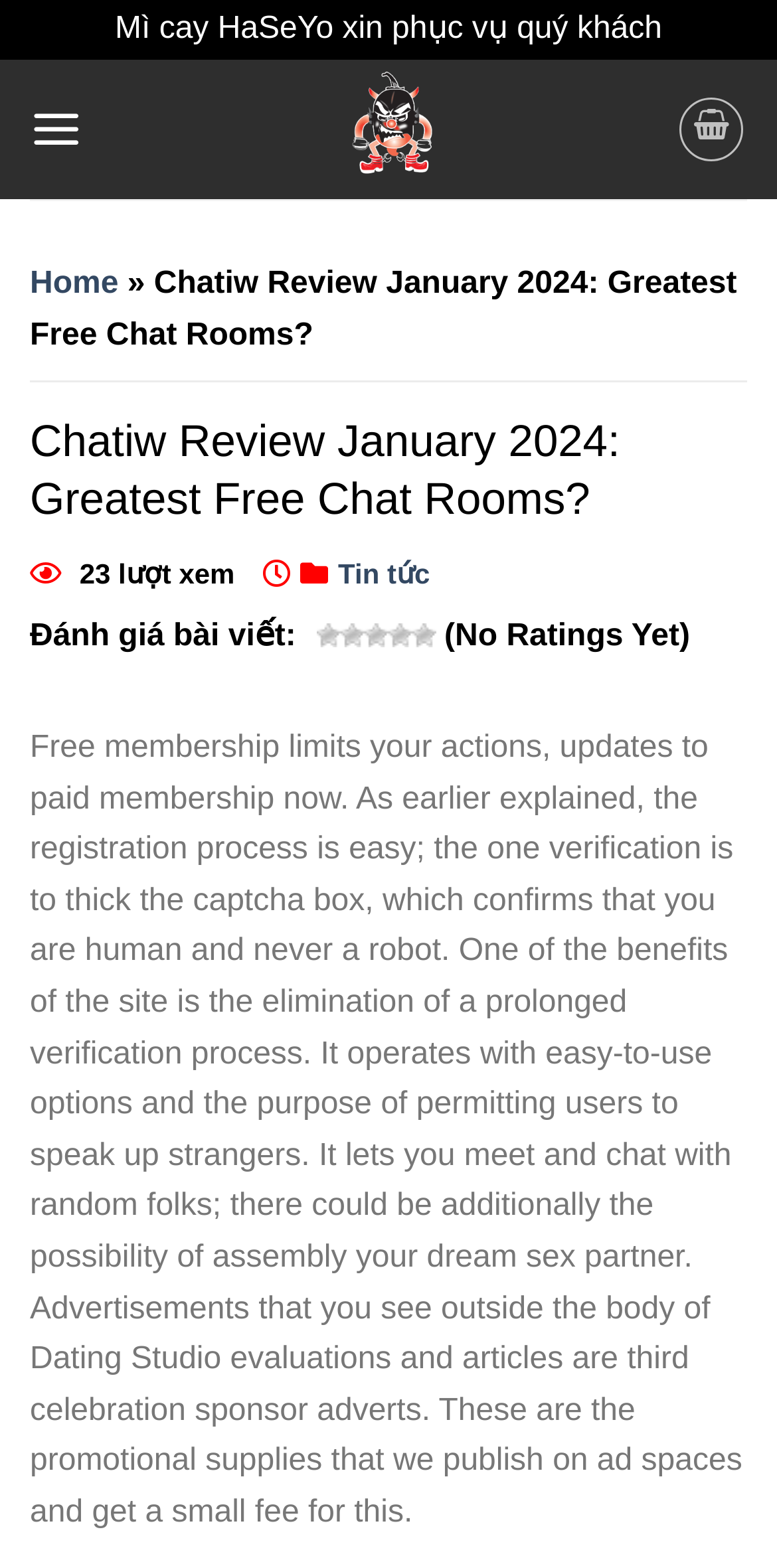Identify the bounding box coordinates for the UI element described as: "aria-label="Menu"".

[0.038, 0.05, 0.146, 0.116]